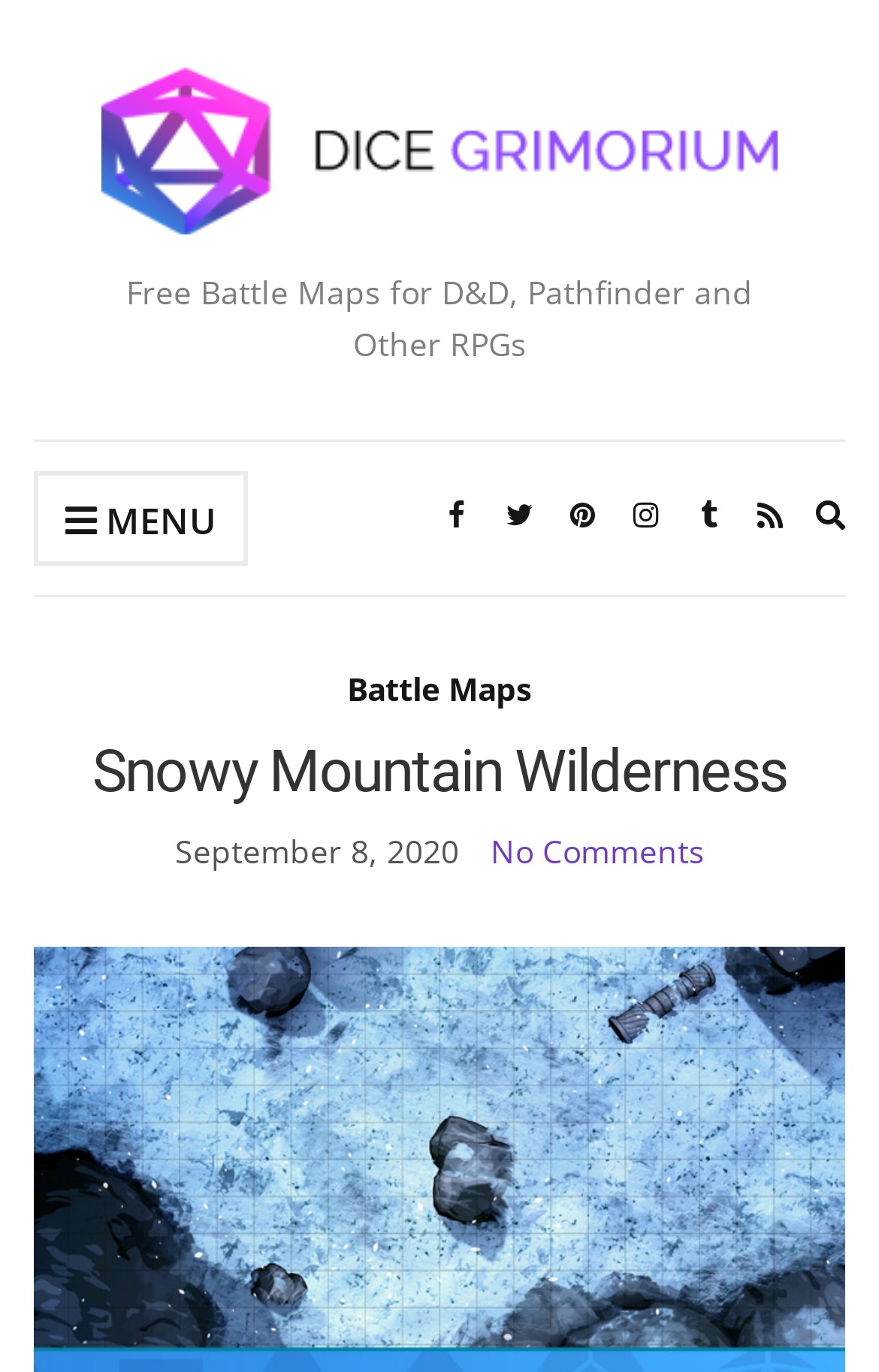How many comments are there on this article?
Look at the screenshot and respond with a single word or phrase.

No Comments